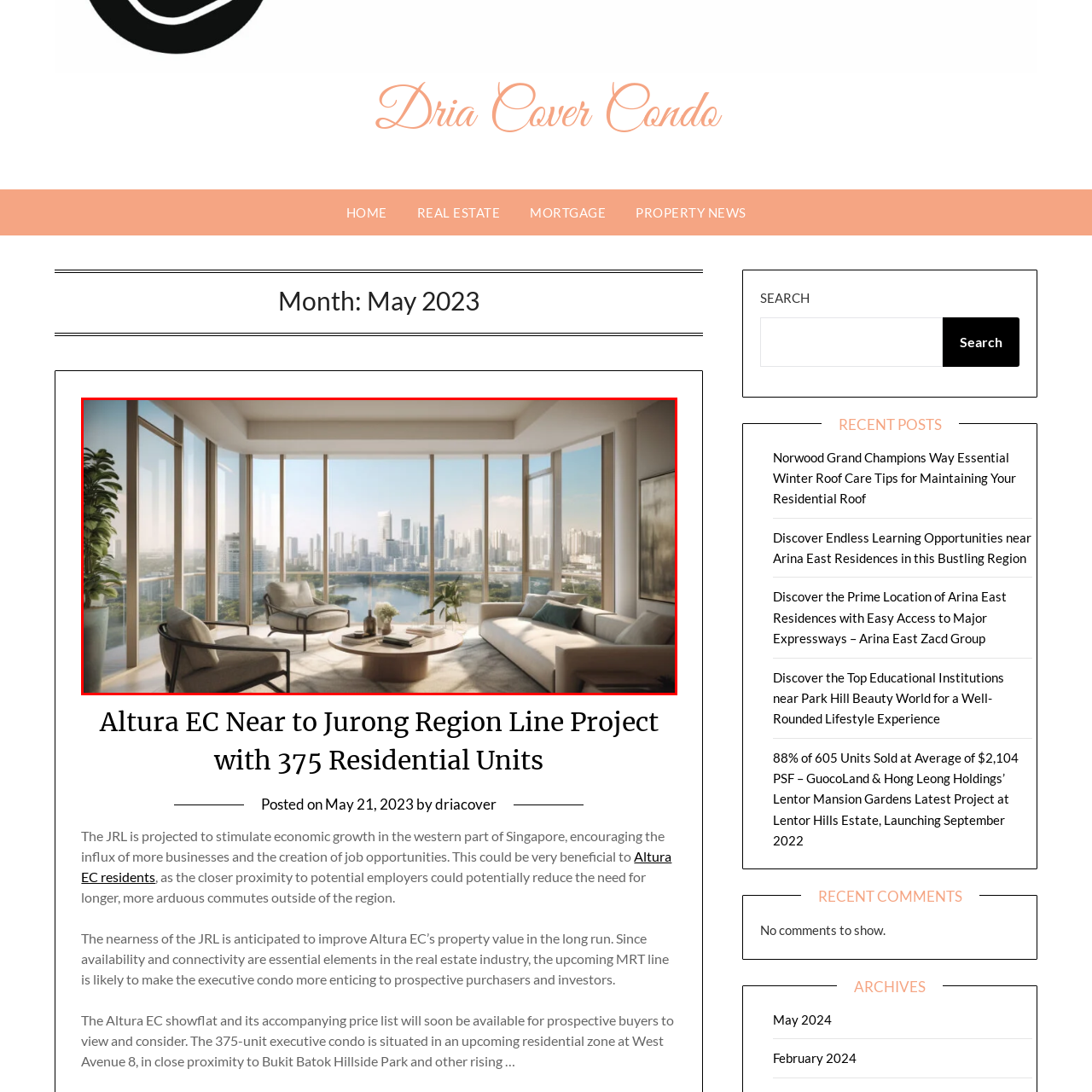Describe the scene captured within the highlighted red boundary in great detail.

The image showcases a luxurious living space within the Altura EC, designed for comfort and modern living. Sunlight streams through expansive floor-to-ceiling windows, offering a breathtaking view of the urban skyline and a serene waterway, perfectly blending nature with the cityscape. The interior features a chic and contemporary aesthetic, with plush seating arrangements—two elegantly styled chairs and a spacious sofa—centered around a stylish coffee table adorned with decorative elements and a small potted plant. This inviting atmosphere highlights the exceptional living environment that awaits in this upscale residential development, strategically located near the upcoming Jurong Region Line, which is set to enhance accessibility and property value in the area.